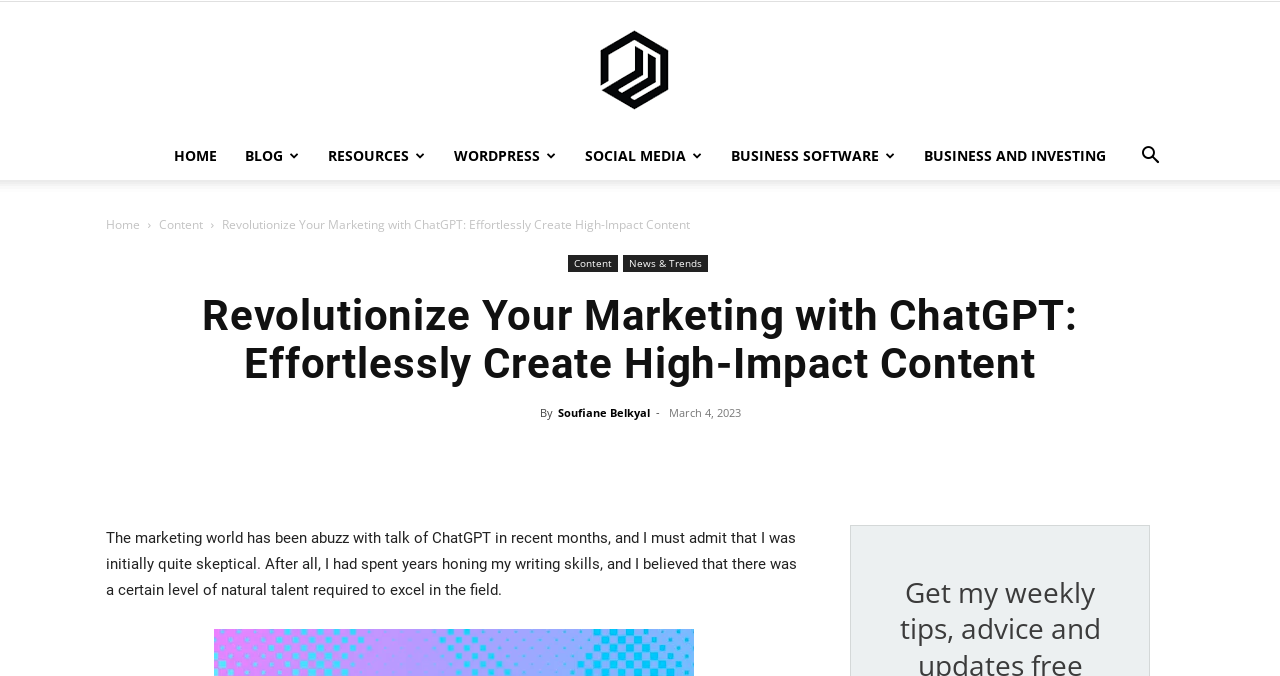Please identify the bounding box coordinates of the element I need to click to follow this instruction: "Go to the BLOG page".

[0.18, 0.195, 0.245, 0.266]